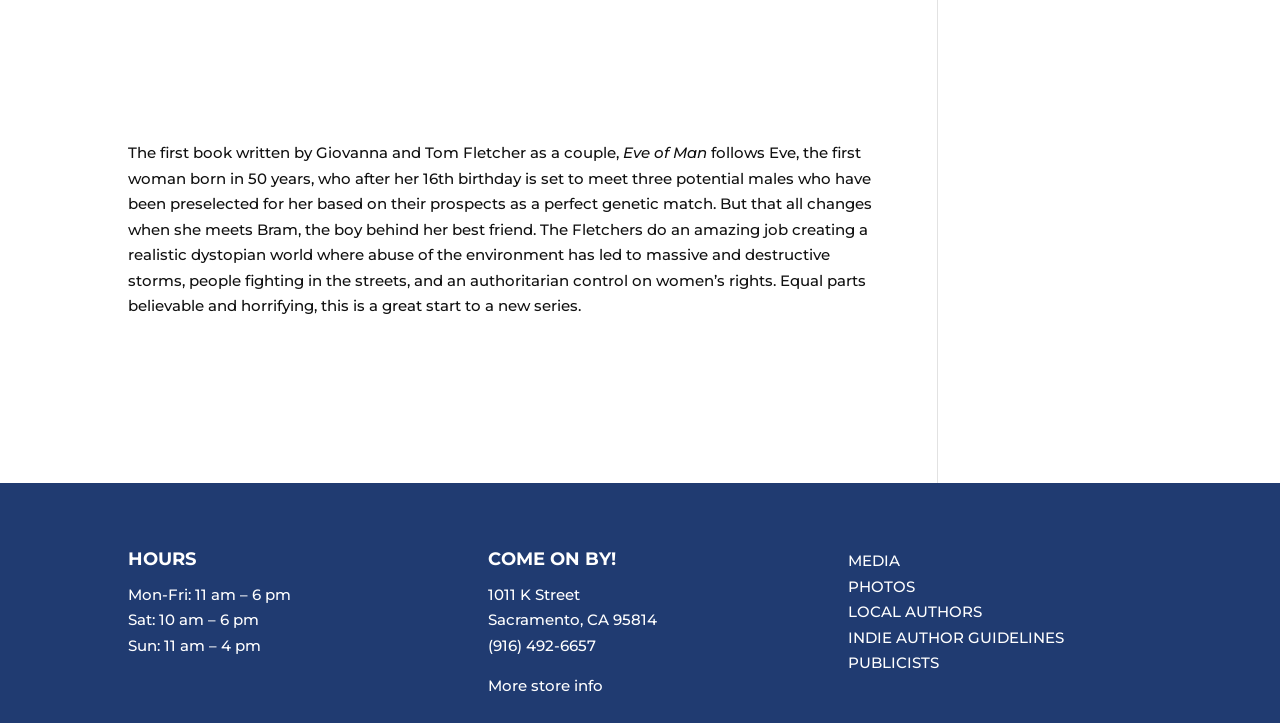Answer briefly with one word or phrase:
What is the name of the book being described?

Eve